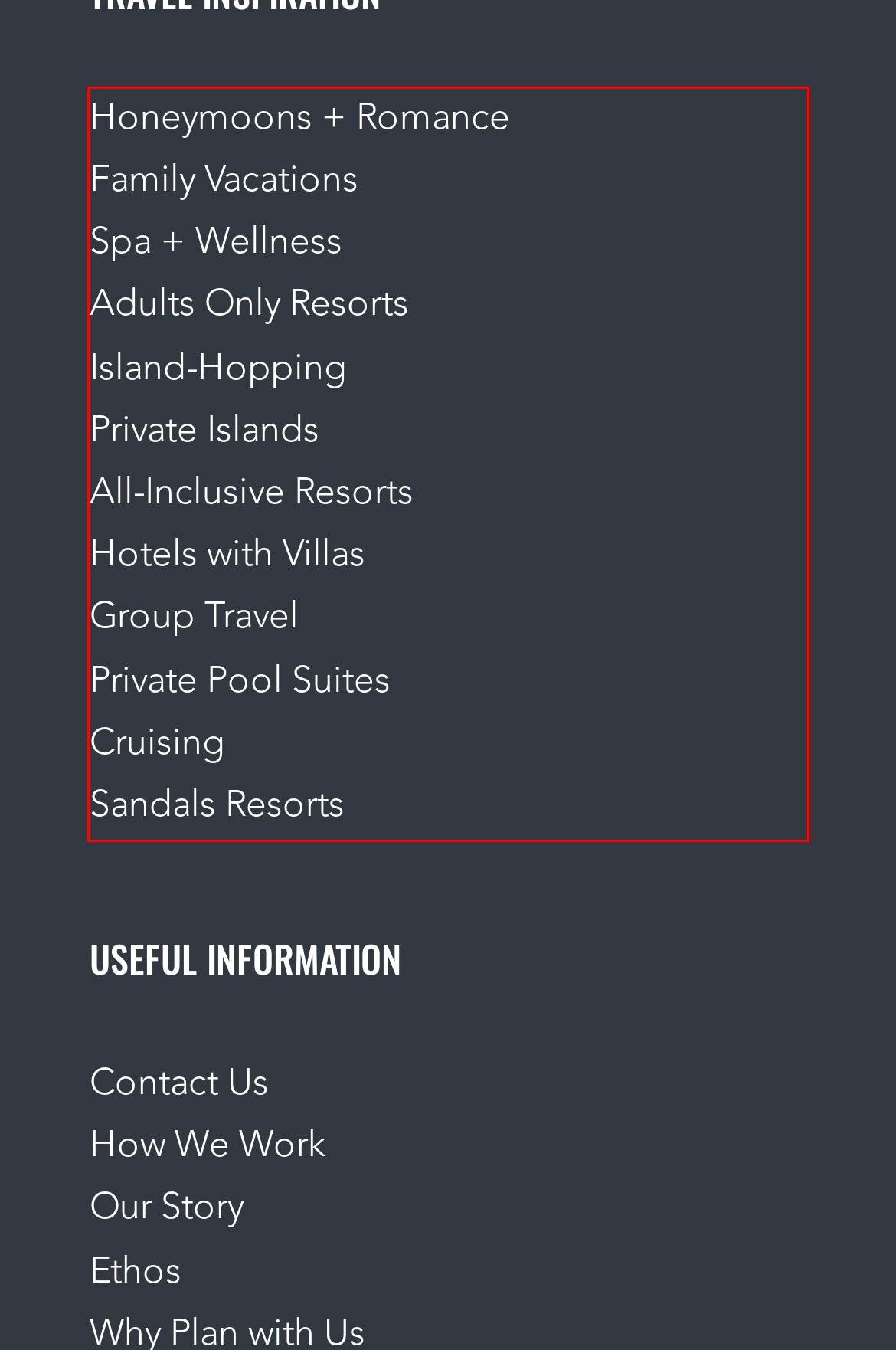Given the screenshot of the webpage, identify the red bounding box, and recognize the text content inside that red bounding box.

Honeymoons + Romance Family Vacations Spa + Wellness Adults Only Resorts Island-Hopping Private Islands All-Inclusive Resorts Hotels with Villas Group Travel Private Pool Suites Cruising Sandals Resorts